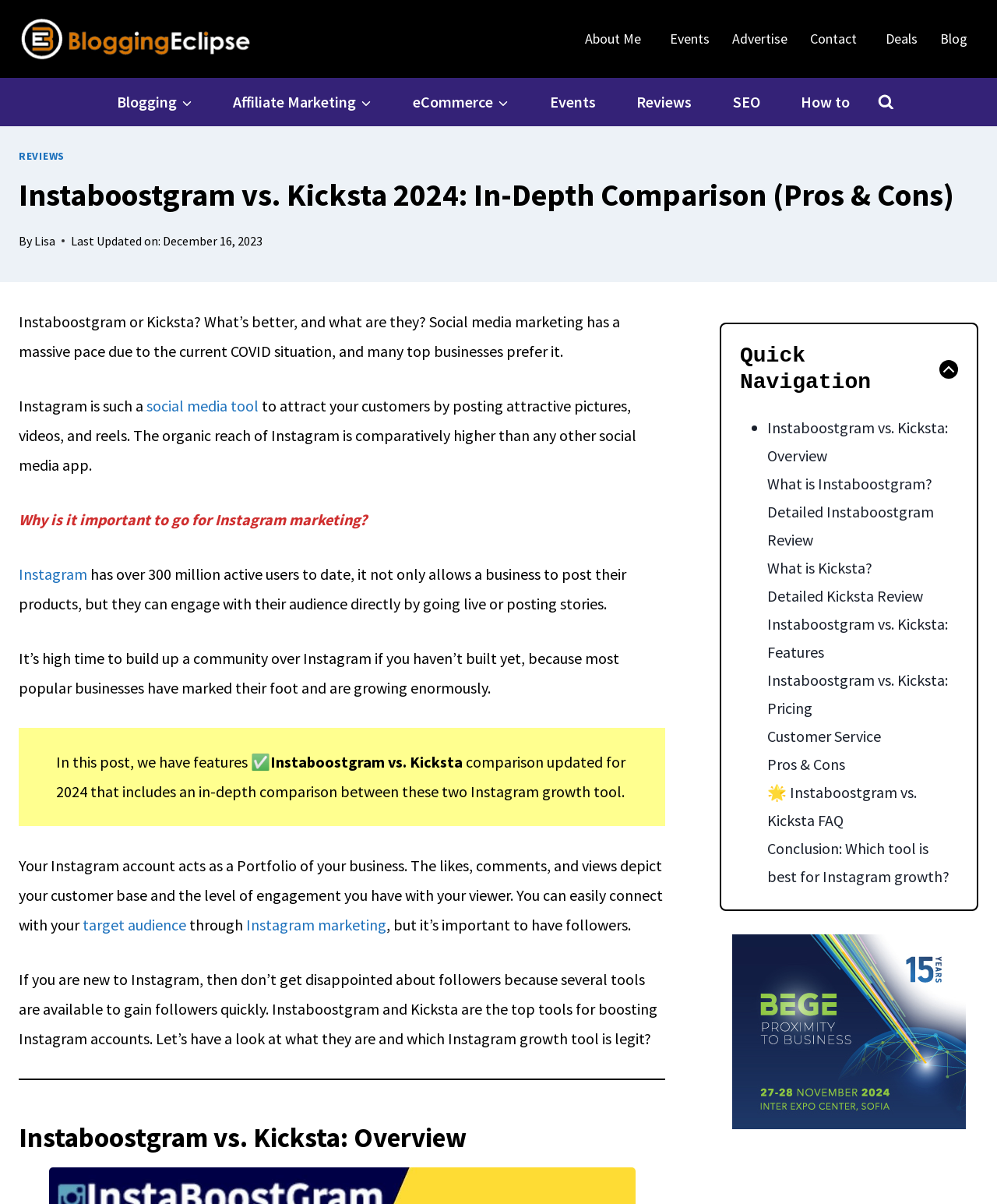Kindly provide the bounding box coordinates of the section you need to click on to fulfill the given instruction: "Click the 'About Me' link".

[0.575, 0.013, 0.66, 0.052]